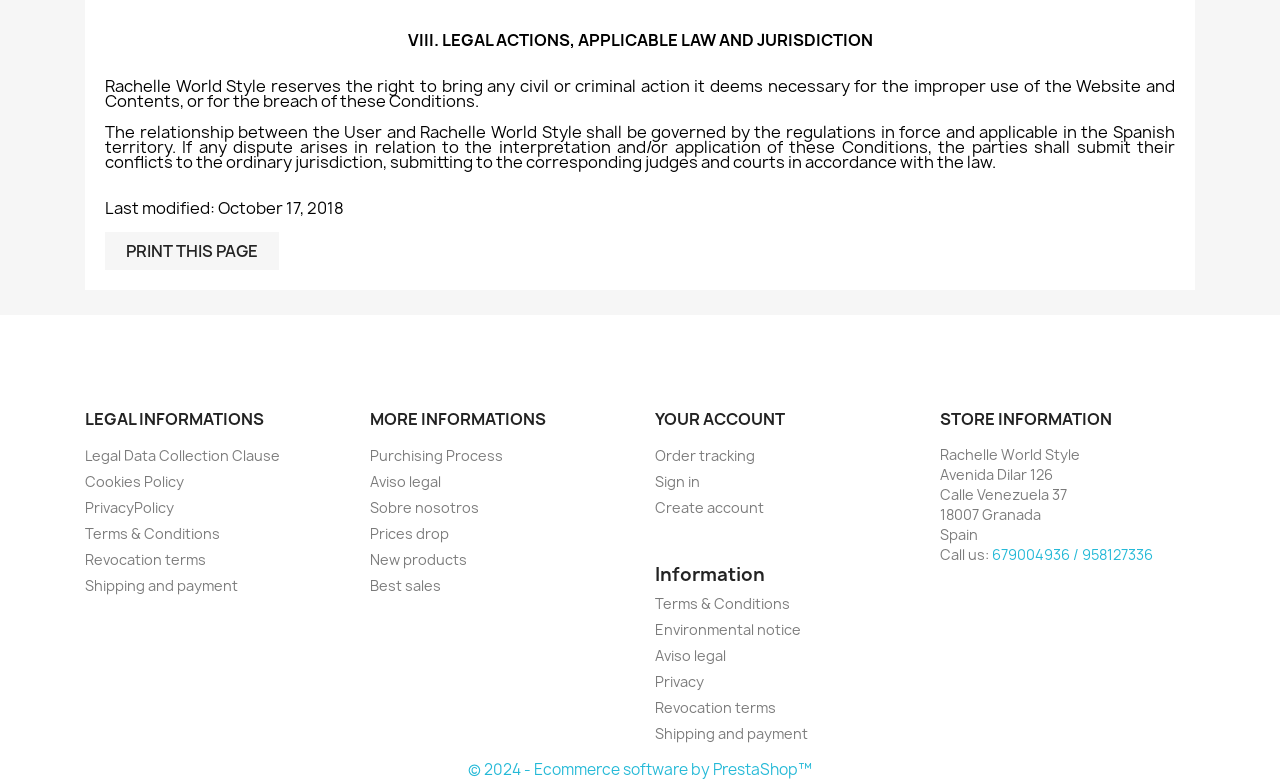Highlight the bounding box coordinates of the element you need to click to perform the following instruction: "View Legal Data Collection Clause."

[0.066, 0.572, 0.219, 0.597]